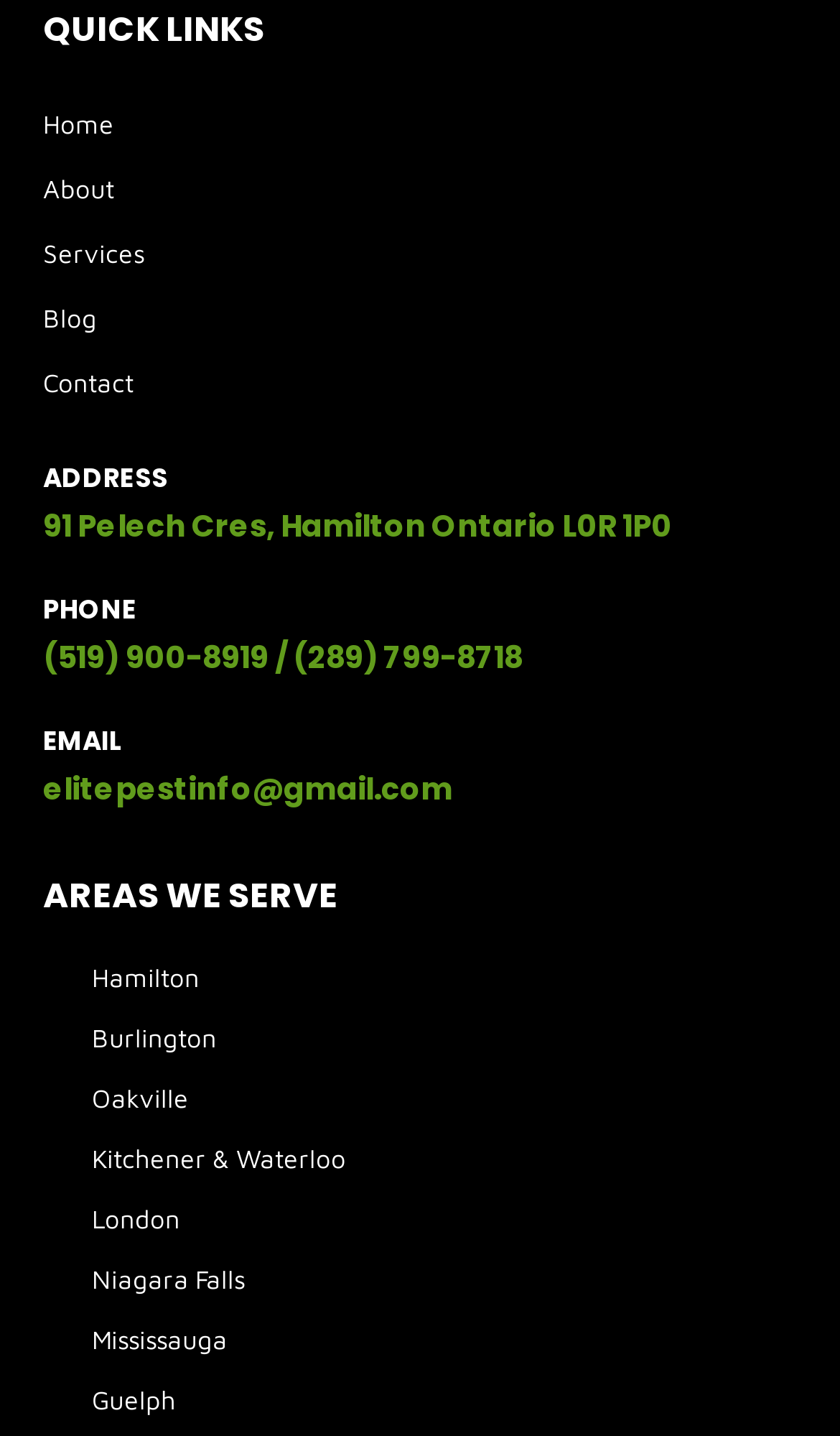Specify the bounding box coordinates of the area to click in order to execute this command: 'send an email'. The coordinates should consist of four float numbers ranging from 0 to 1, and should be formatted as [left, top, right, bottom].

[0.051, 0.534, 0.539, 0.564]